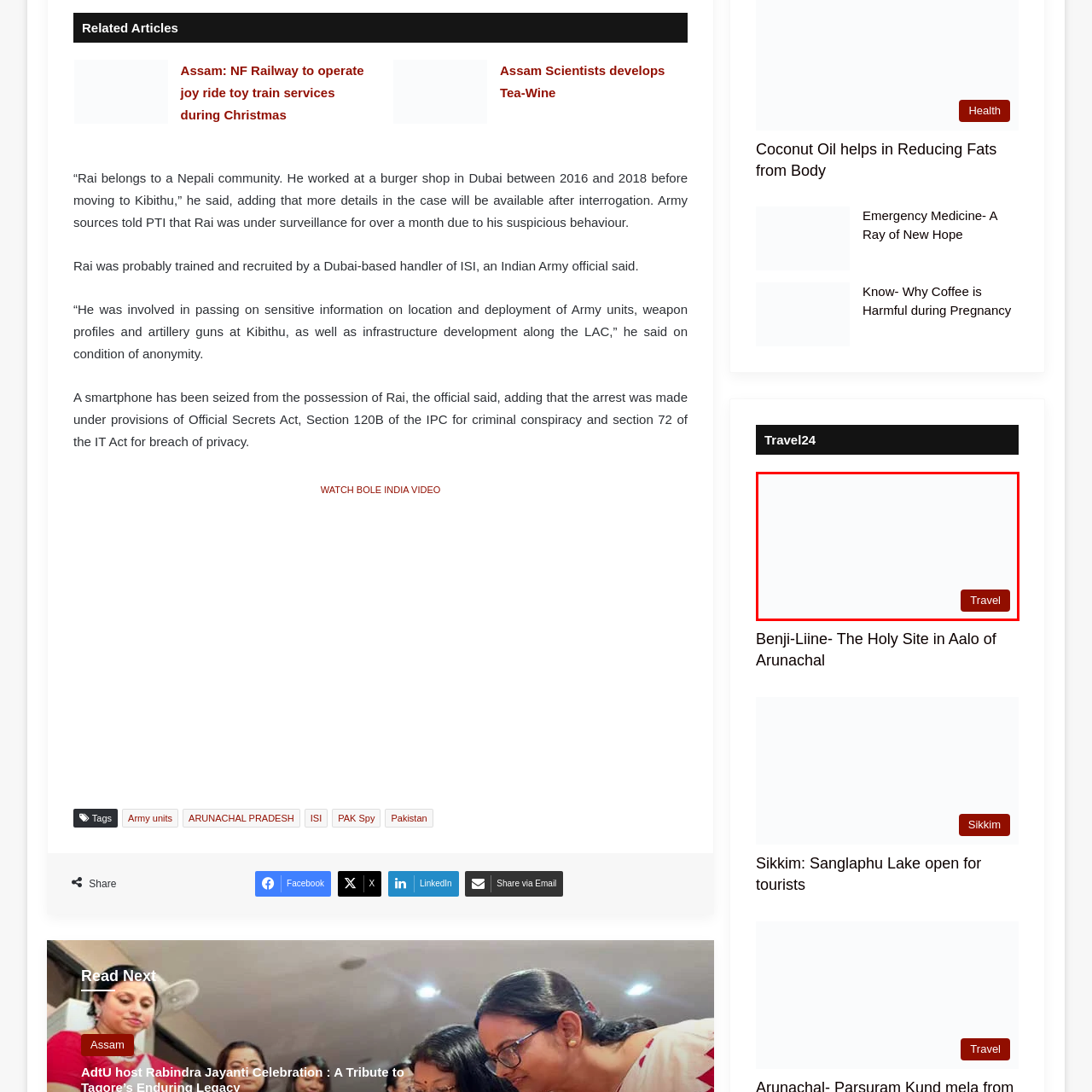Observe the image area highlighted by the pink border and answer the ensuing question in detail, using the visual cues: 
Why is the Benji-Liine a must-visit site?

The caption suggests that the Benji-Liine is a must-visit site for those exploring Arunachal Pradesh's diverse offerings, implying that the site's cultural and spiritual significance makes it an essential destination for travelers.